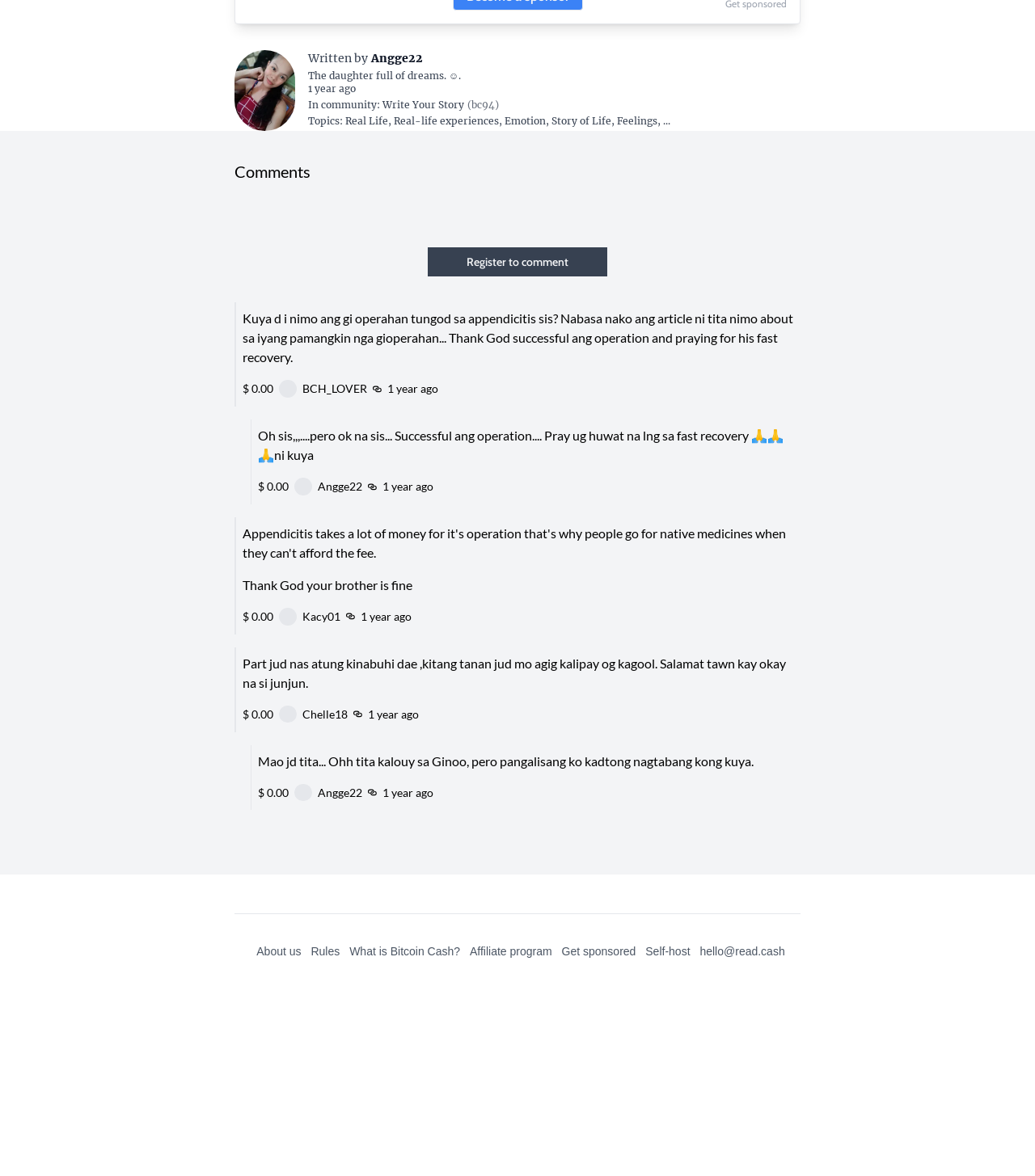Using the element description: "Emotion", determine the bounding box coordinates. The coordinates should be in the format [left, top, right, bottom], with values between 0 and 1.

[0.488, 0.098, 0.527, 0.108]